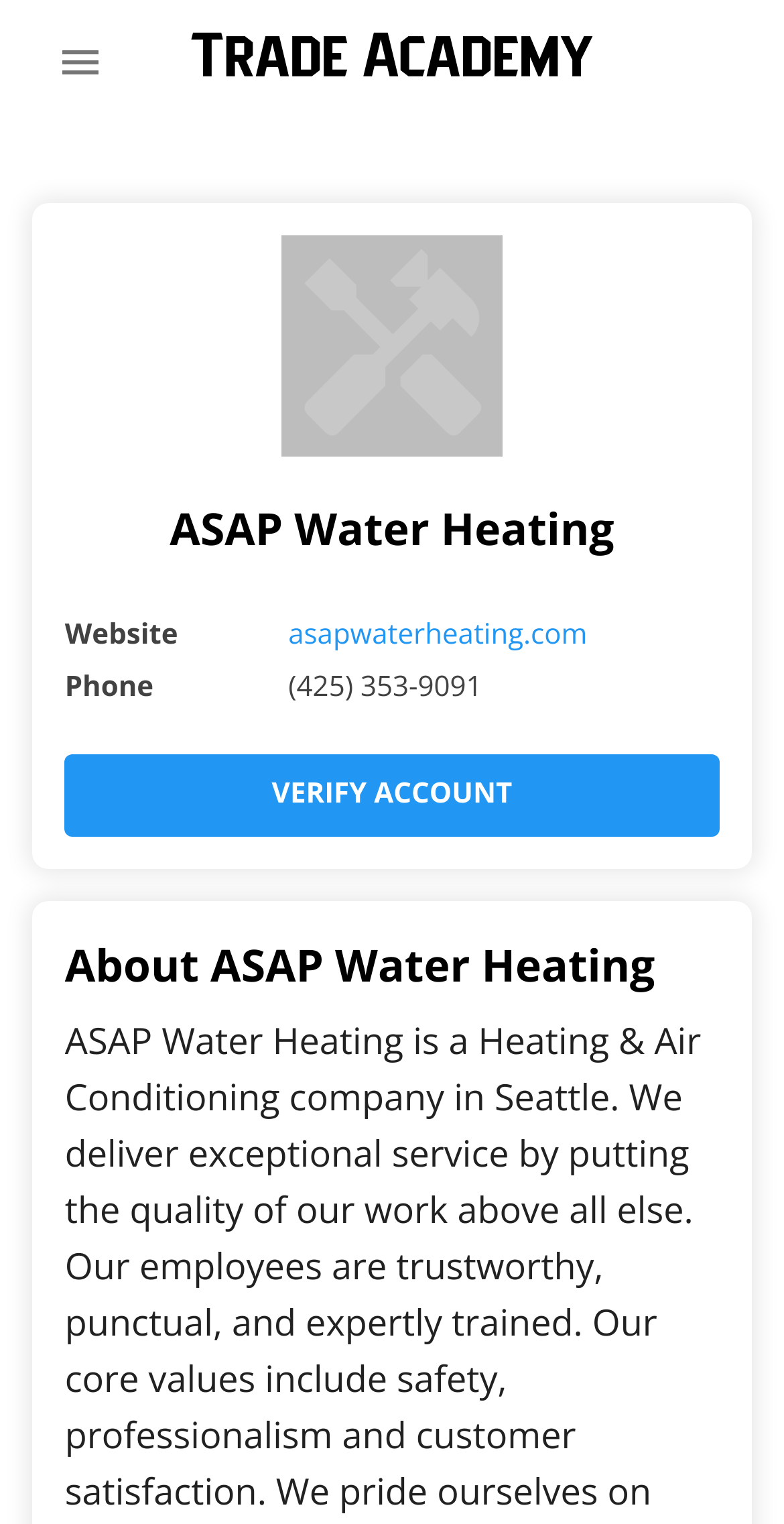What is the company name?
Give a single word or phrase answer based on the content of the image.

ASAP Water Heating